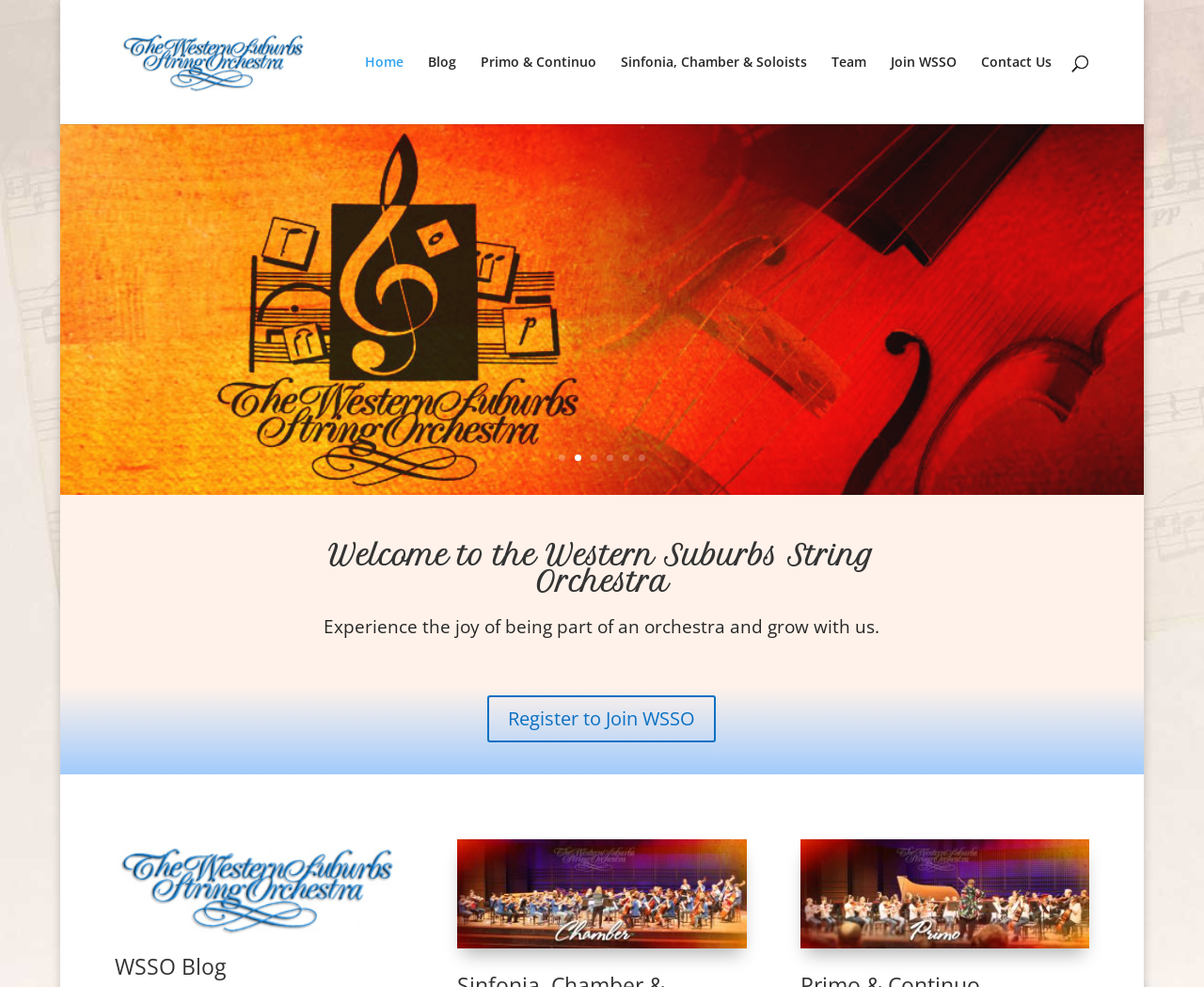How many links are in the main navigation menu?
Based on the image, answer the question with as much detail as possible.

I counted the number of link elements with y-coordinates around 0.056, which are 'Home', 'Blog', 'Primo & Continuo', 'Sinfonia, Chamber & Soloists', 'Team', and 'Join WSSO', and found that there are 6 links in the main navigation menu.